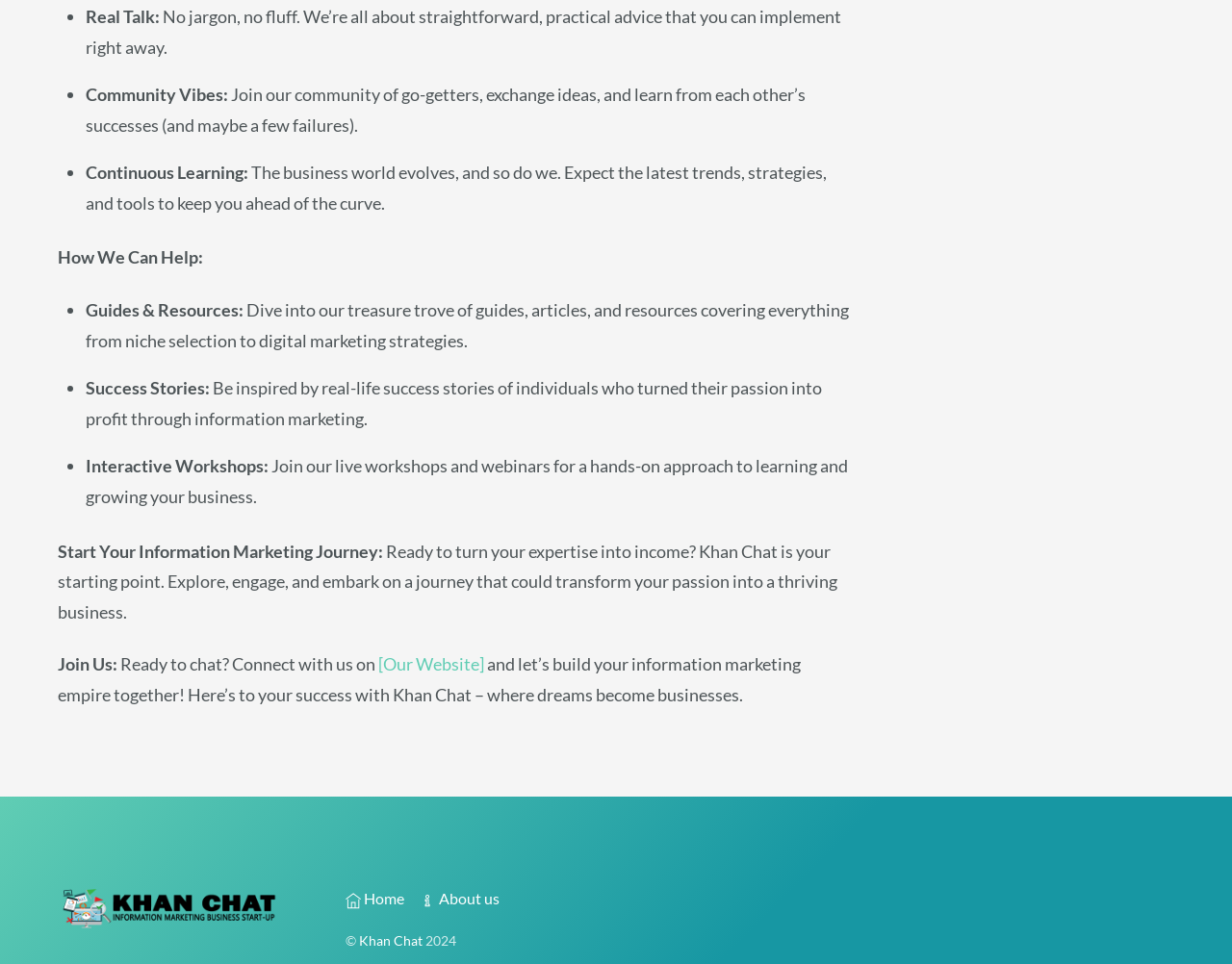Extract the bounding box coordinates for the UI element described by the text: "[Our Website]". The coordinates should be in the form of [left, top, right, bottom] with values between 0 and 1.

[0.307, 0.678, 0.393, 0.7]